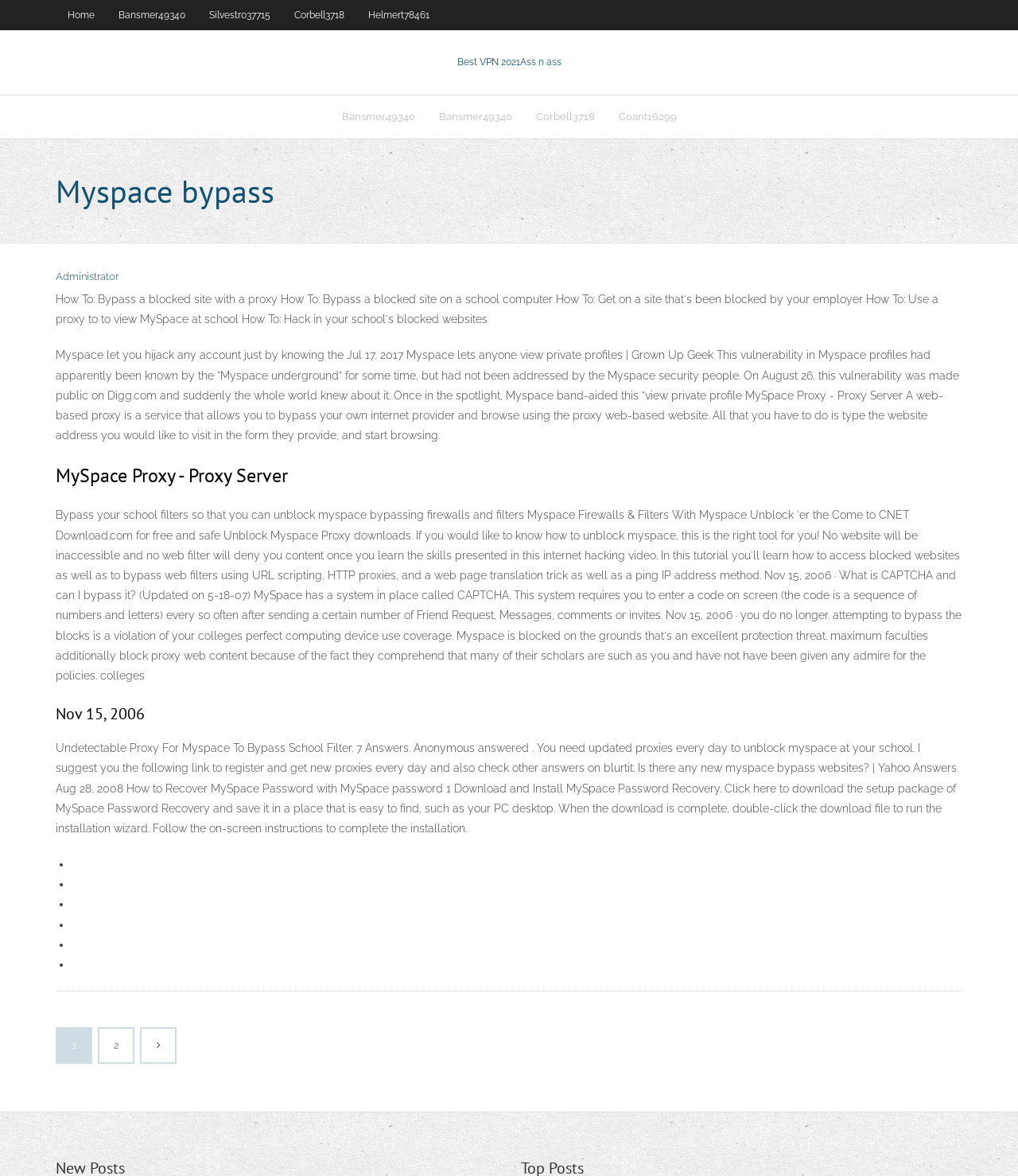For the given element description Best VPN 2021Ass n ass, determine the bounding box coordinates of the UI element. The coordinates should follow the format (top-left x, top-left y, bottom-right x, bottom-right y) and be within the range of 0 to 1.

[0.449, 0.048, 0.551, 0.057]